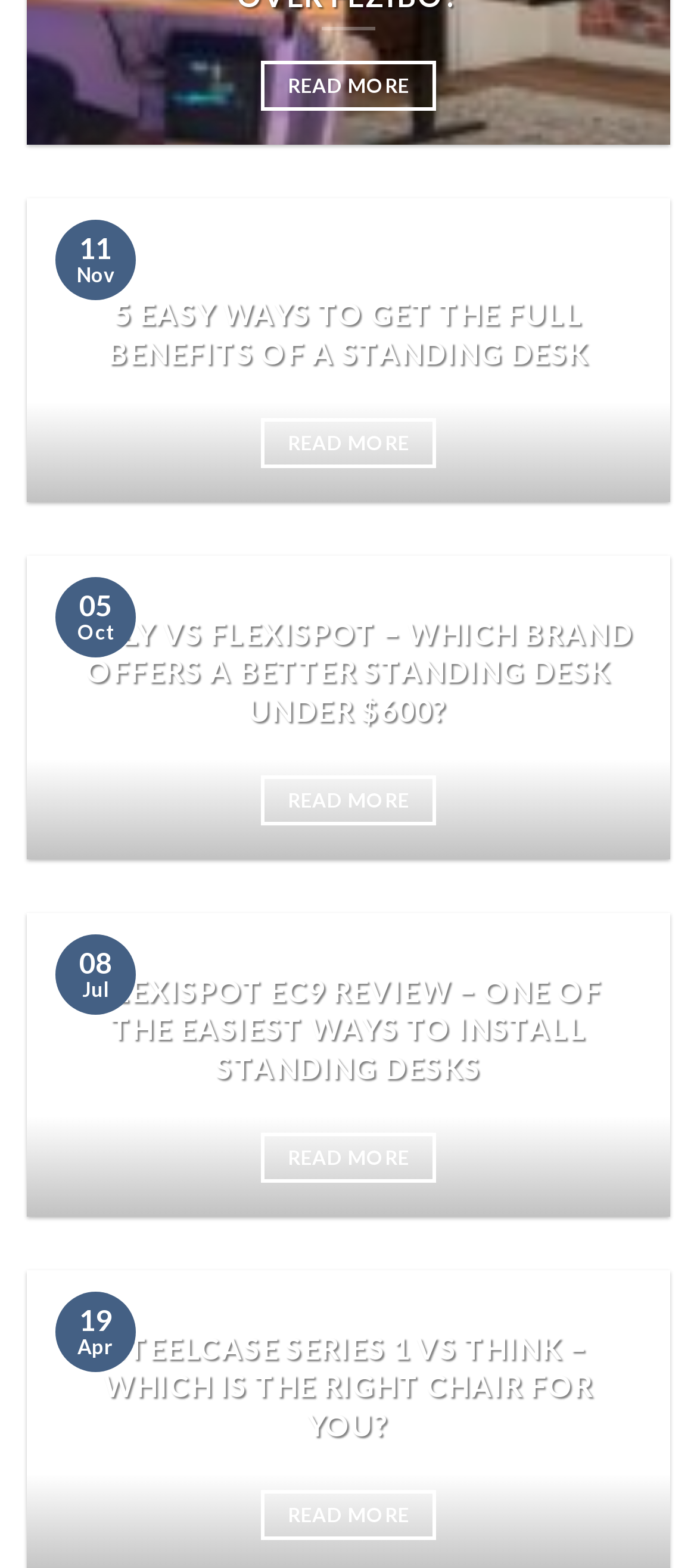How many 'READ MORE' buttons are there?
Please provide a detailed and comprehensive answer to the question.

I counted the number of 'READ MORE' buttons on the page, and there are 5 of them. They are all located below each article title.